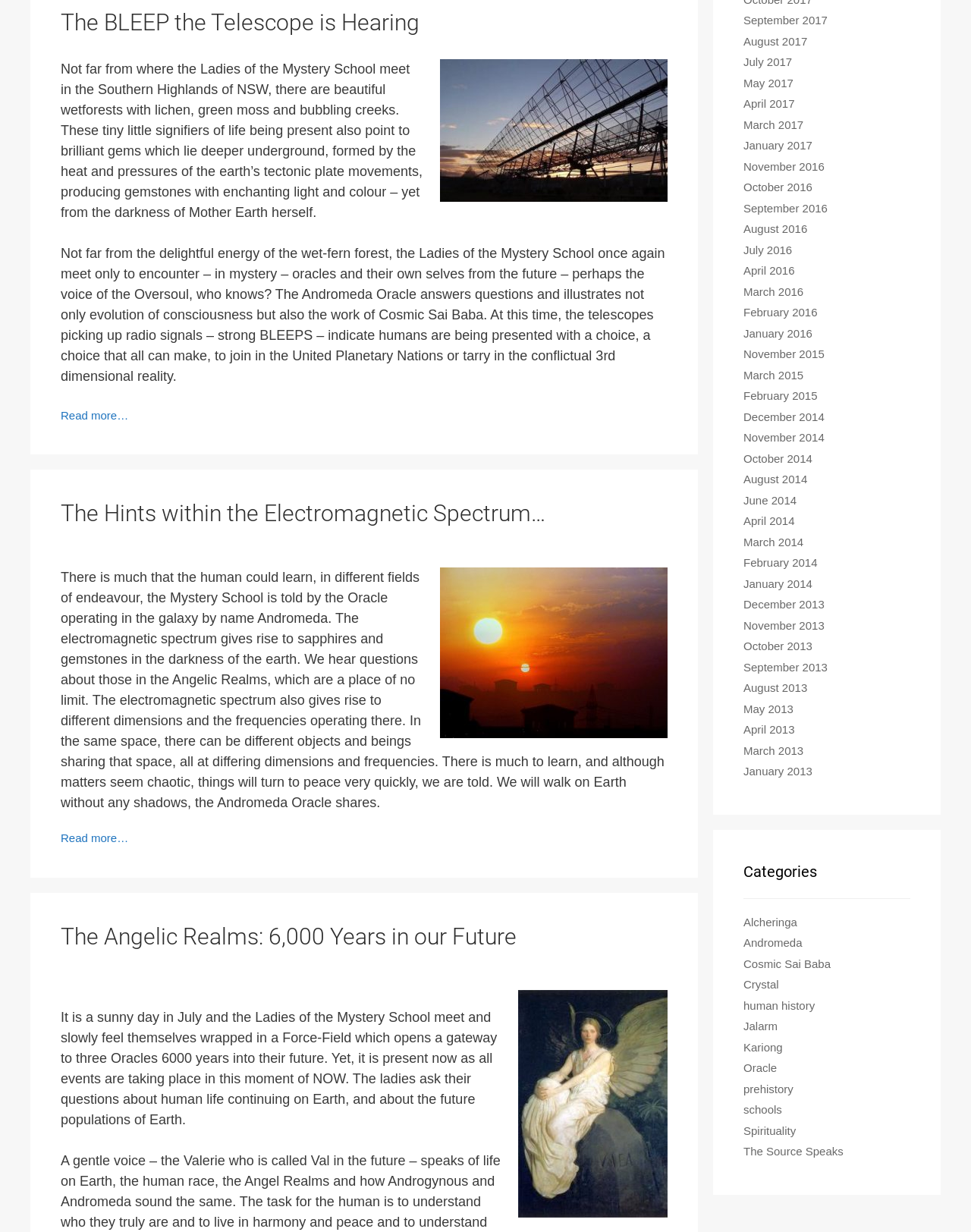How many links are there in the 'Categories' section?
Answer the question with as much detail as you can, using the image as a reference.

I counted the number of link elements under the 'Categories' heading and found 11 links.